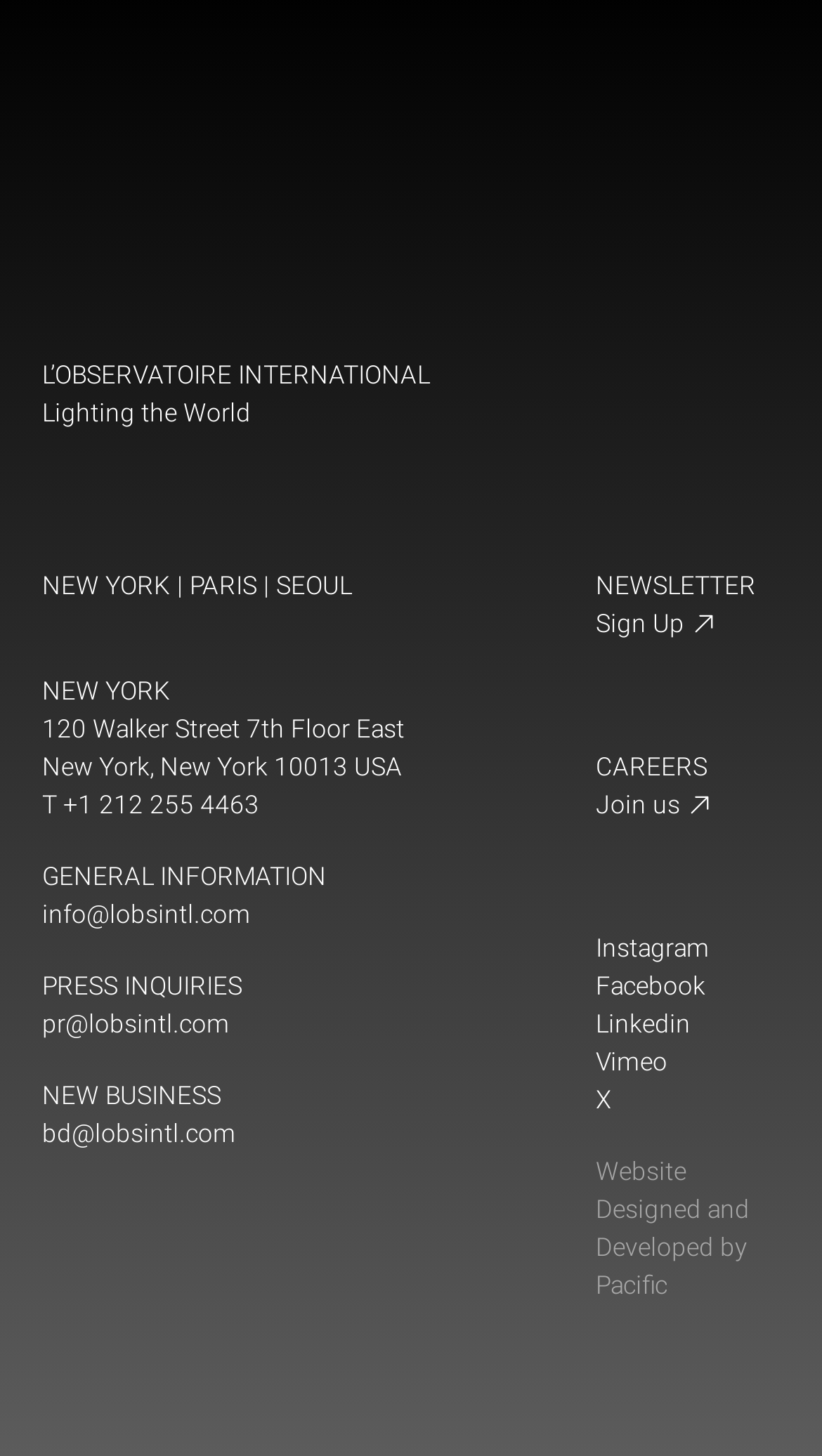Please provide a one-word or short phrase answer to the question:
How can I sign up for the newsletter?

Click on 'Sign Up'